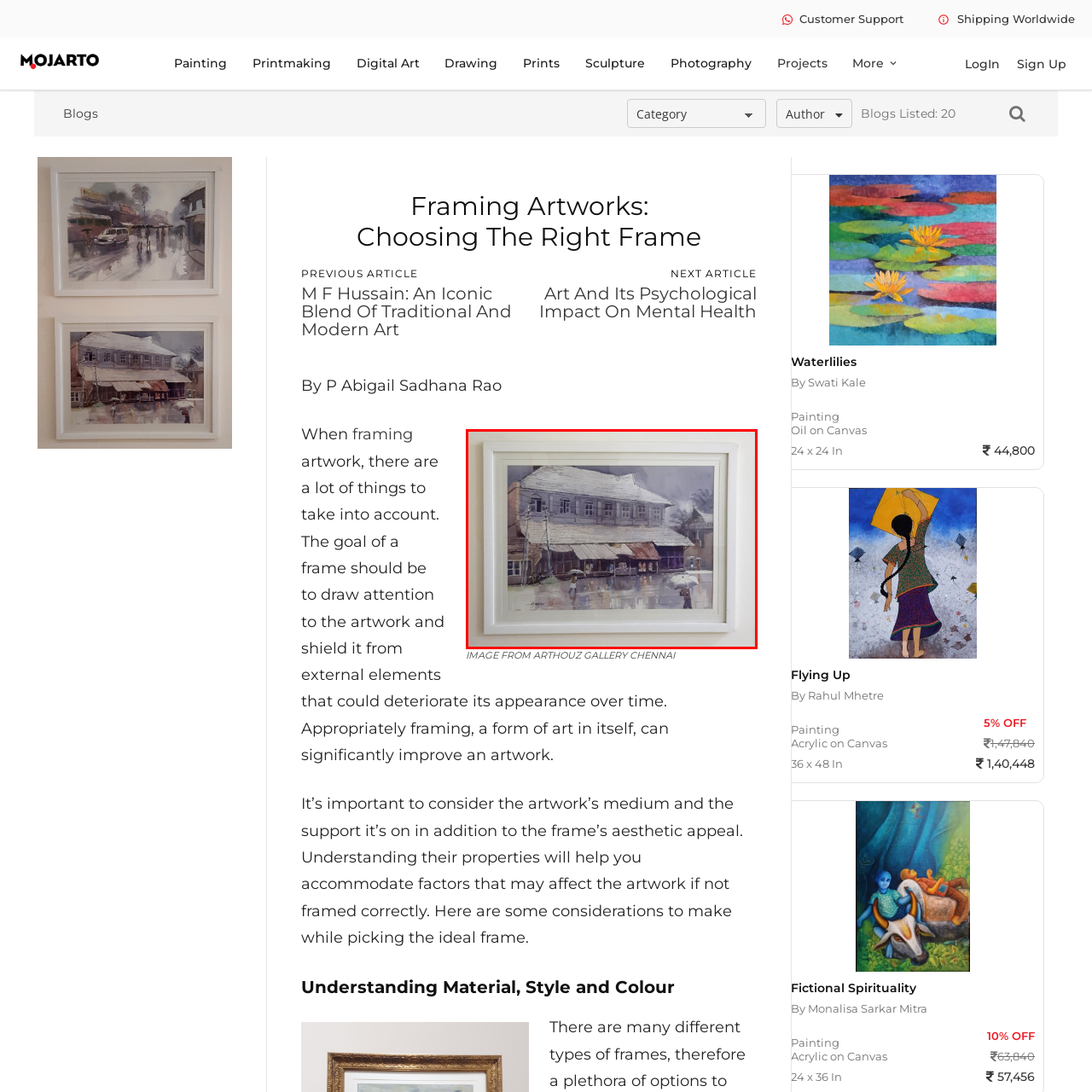Study the image enclosed in red and provide a single-word or short-phrase answer: What is the shape of the building's roof?

Characteristic